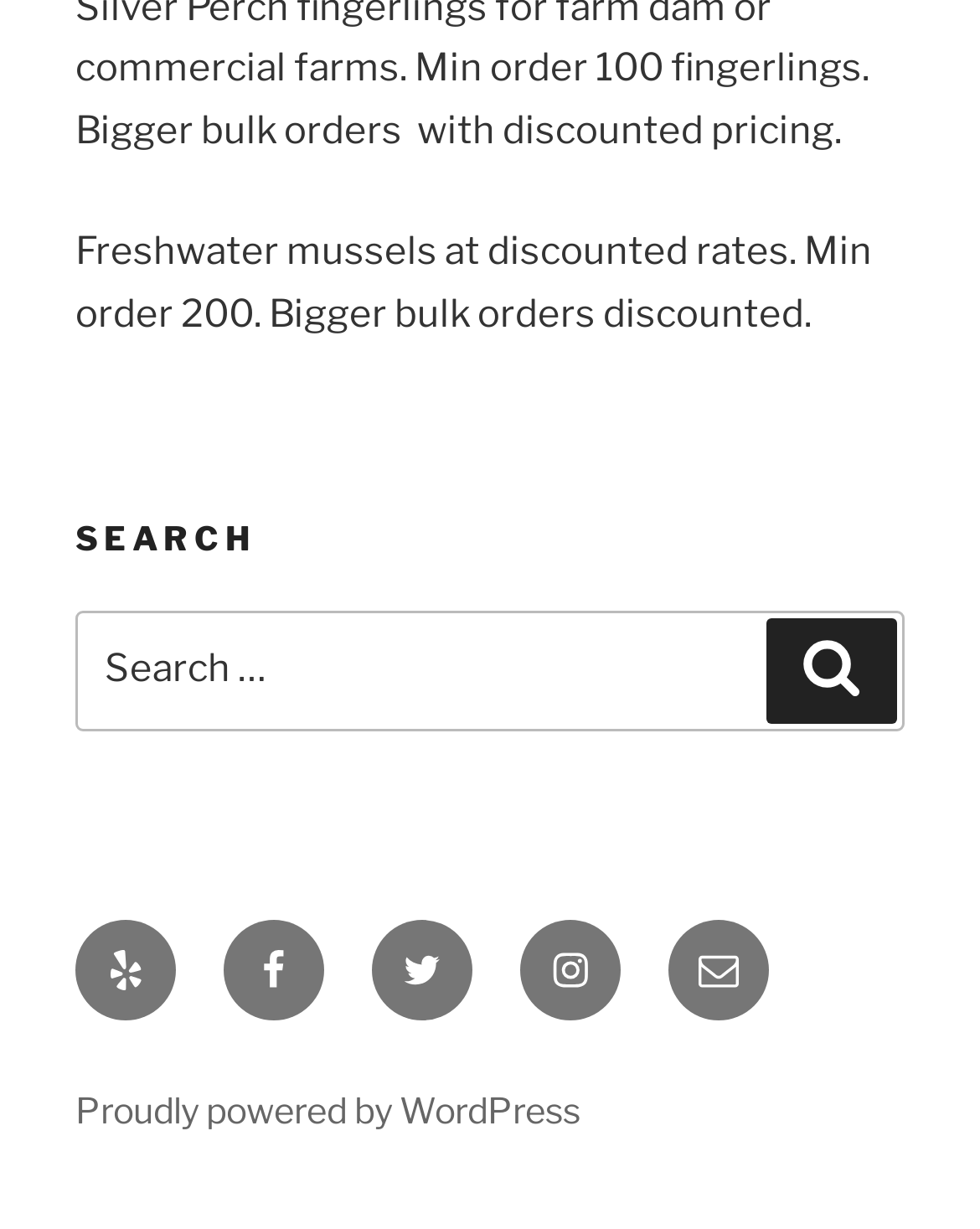Please locate the bounding box coordinates of the element that should be clicked to achieve the given instruction: "Contact via Email".

[0.682, 0.748, 0.785, 0.829]